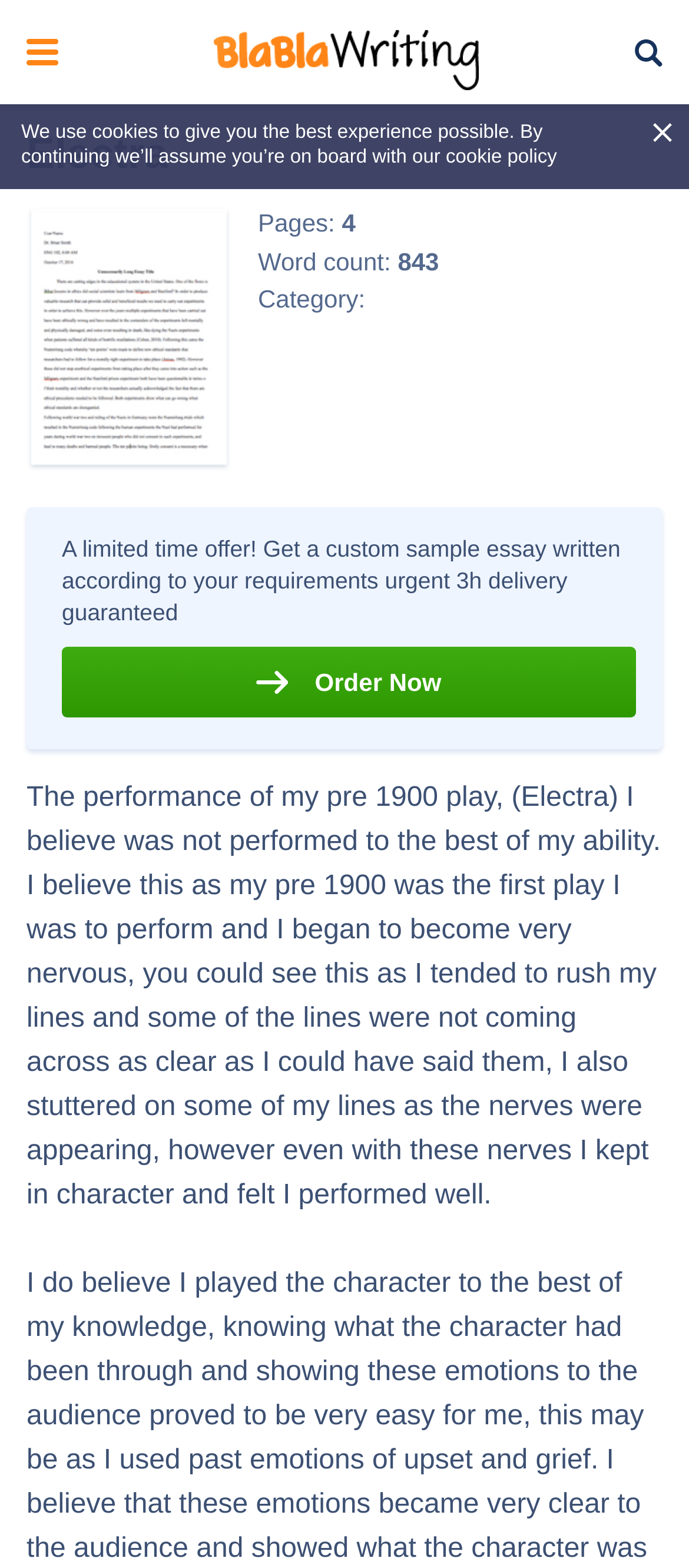What is the writer's opinion about their performance?
Refer to the image and give a detailed response to the question.

The writer believes that their performance was not up to their best ability, citing reasons such as nervousness, rushing through lines, and stuttering.